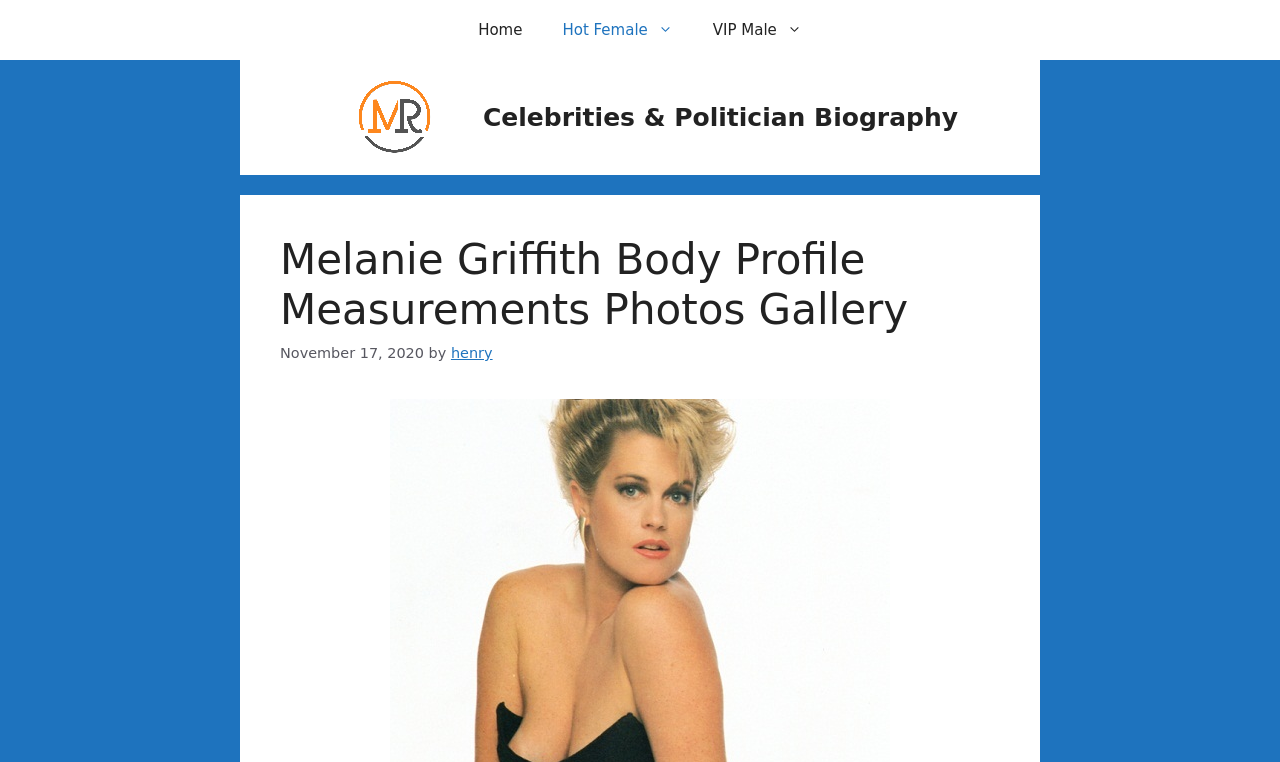Find the bounding box of the UI element described as follows: "VIP Male".

[0.541, 0.0, 0.642, 0.079]